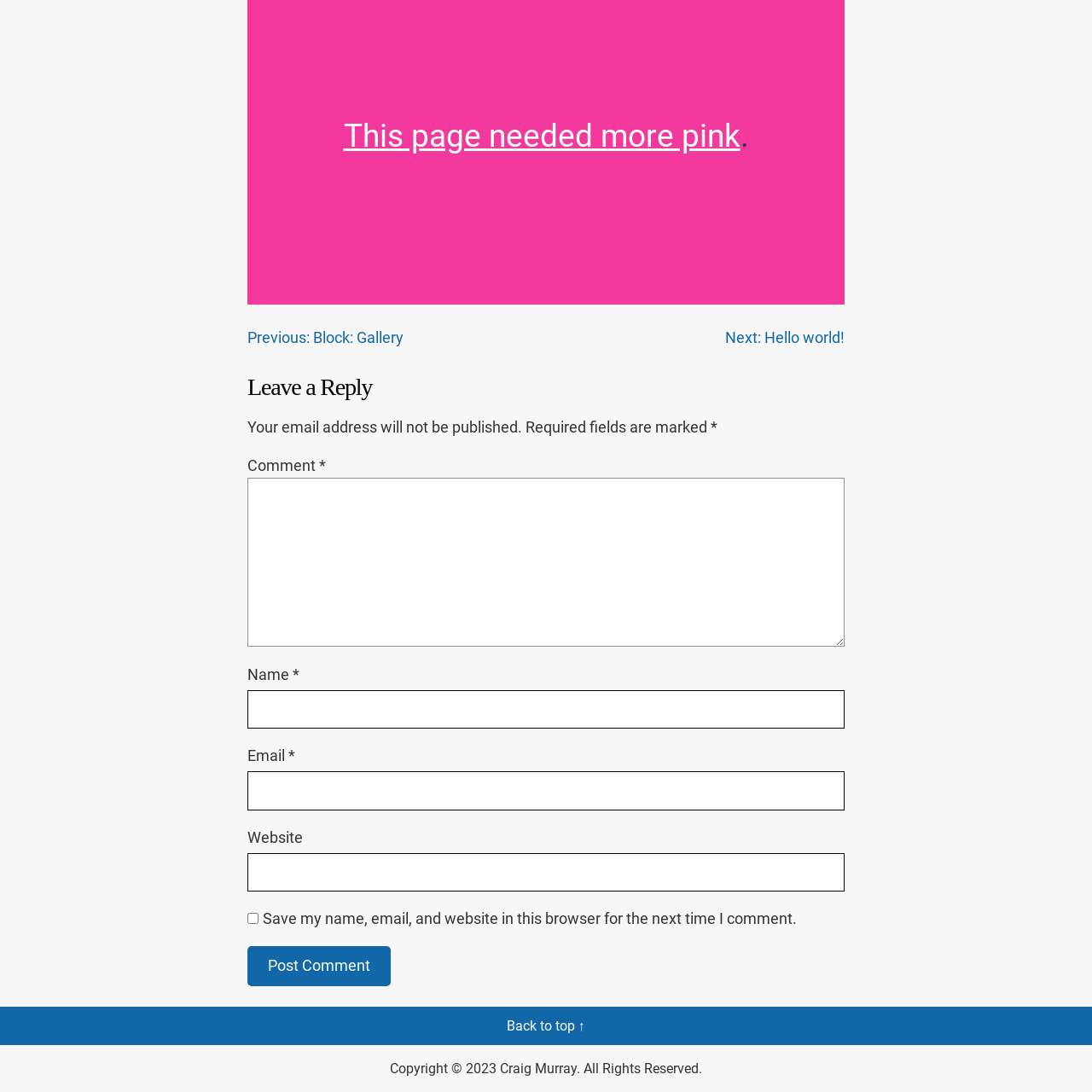How many text boxes are there?
Look at the screenshot and give a one-word or phrase answer.

4